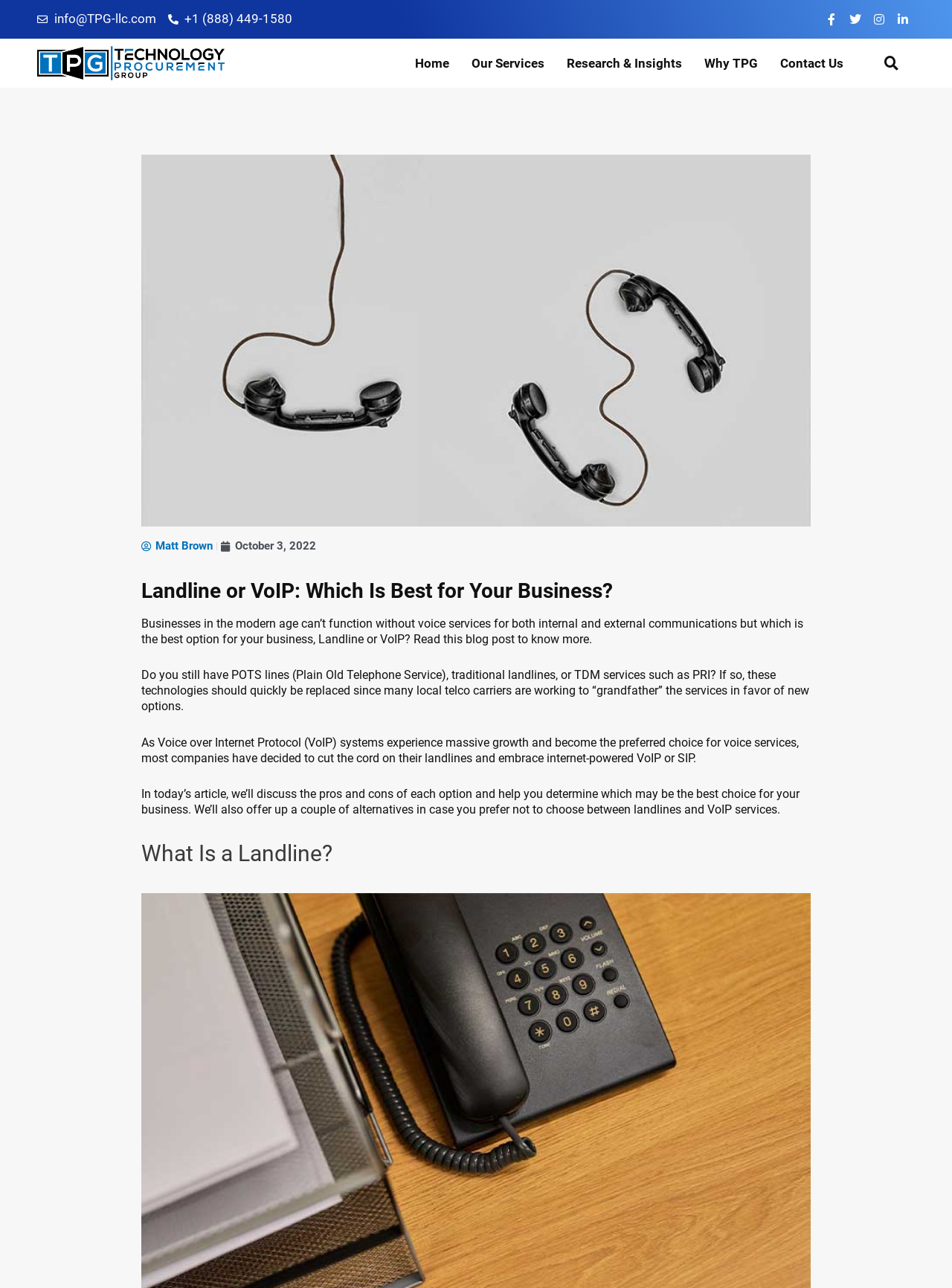What is the purpose of the blog post?
Kindly offer a comprehensive and detailed response to the question.

The purpose of the blog post can be inferred by looking at the introductory text, which states that the post will help businesses determine which option is best for them, and the subsequent sections, which discuss the pros and cons of each option.